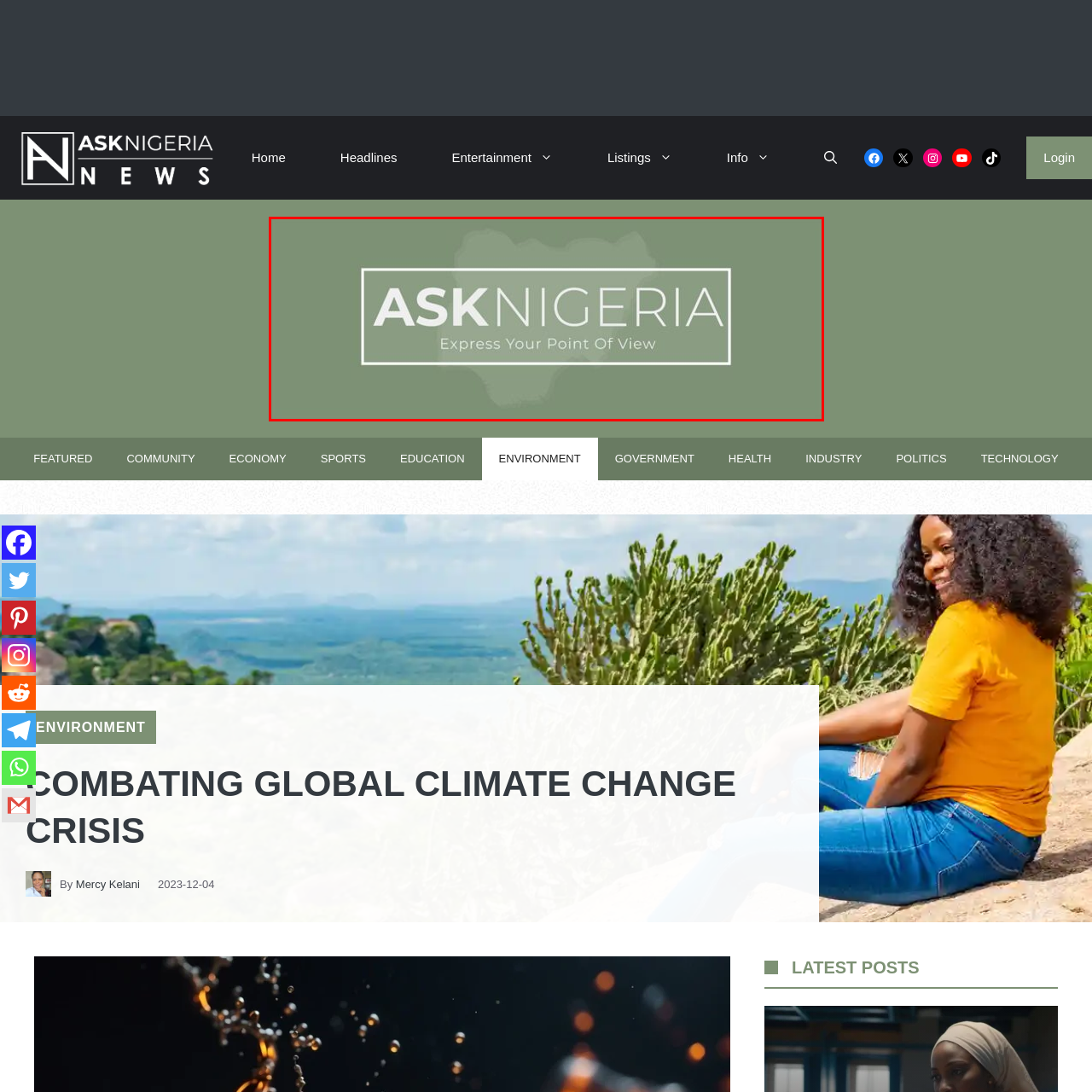Focus on the picture inside the red-framed area and provide a one-word or short phrase response to the following question:
What is subtly outlined in the background of the logo?

Nigeria